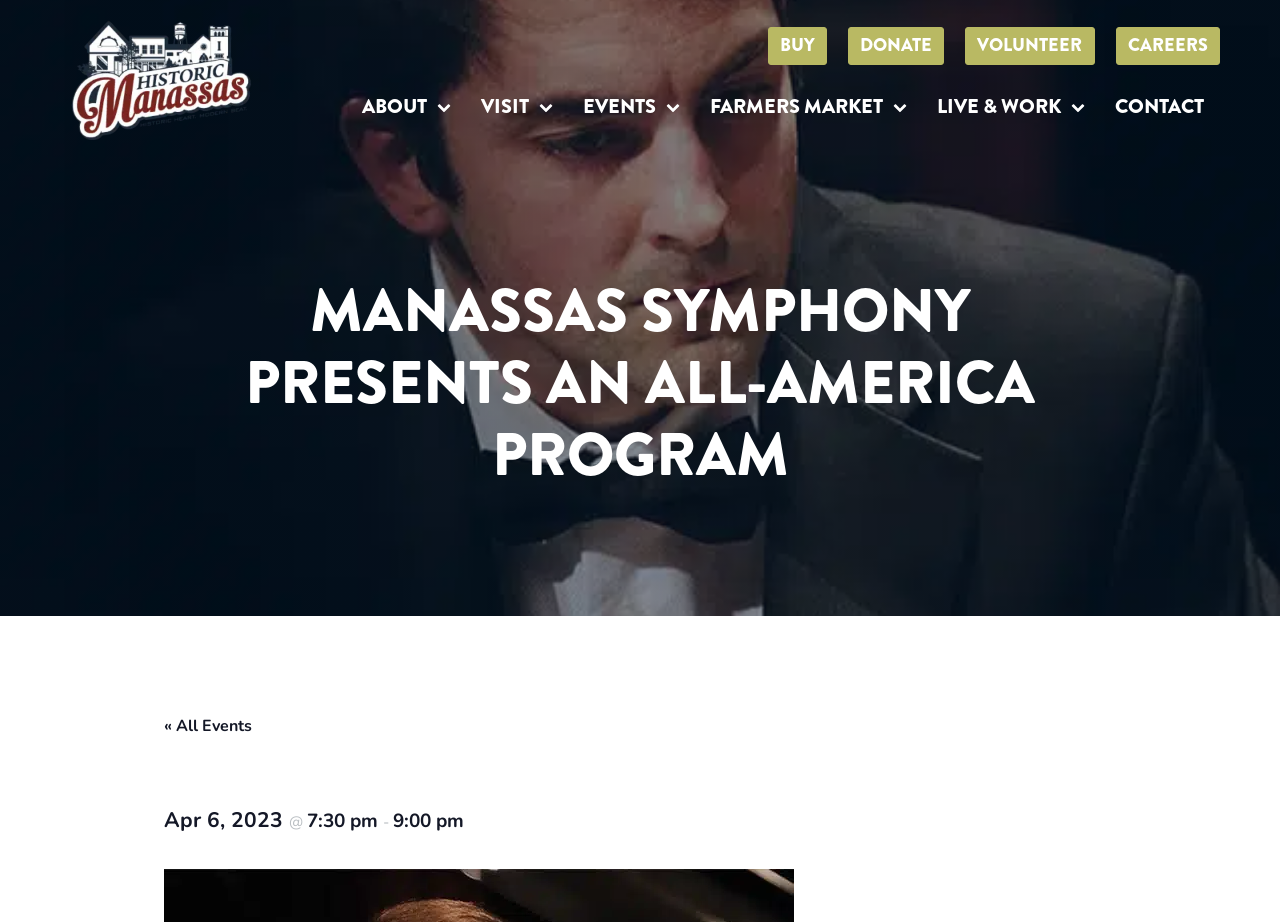Illustrate the webpage's structure and main components comprehensively.

The webpage is about the Manassas Symphony's 30th anniversary season, specifically promoting their final concert, "Aspirations". At the top left corner, there is a logo of Historic Manassas, Inc., which is also a link. Below the logo, there are five navigation links: "BUY", "DONATE", "VOLUNTEER", "CAREERS", and "ABOUT", aligned horizontally and centered at the top of the page.

To the right of the navigation links, there are six more links: "VISIT", "EVENTS", "FARMERS MARKET", "LIVE & WORK", and "CONTACT", each accompanied by a downward-facing chevron icon. These links are also aligned horizontally and centered at the top of the page.

The main content of the page is divided into two sections. The top section has a large heading that reads "MANASSAS SYMPHONY PRESENTS AN ALL-AMERICA PROGRAM". Below the heading, there is a link to "« All Events". The bottom section has a smaller heading that displays the concert details, including the date and time: "Apr 6, 2023 @ 7:30 pm - 9:00 pm".